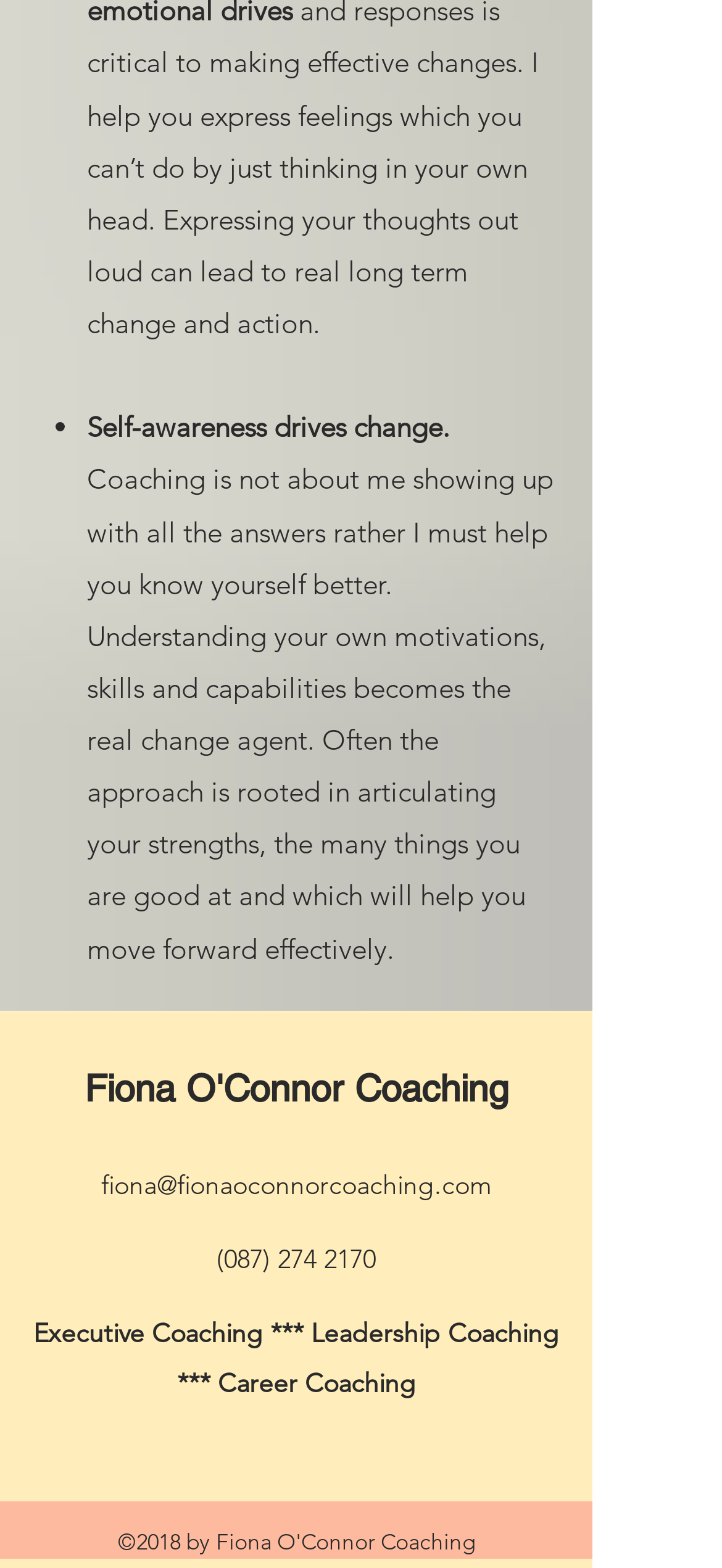What is the name of the coaching service?
Based on the image, answer the question with a single word or brief phrase.

Fiona O'Connor Coaching